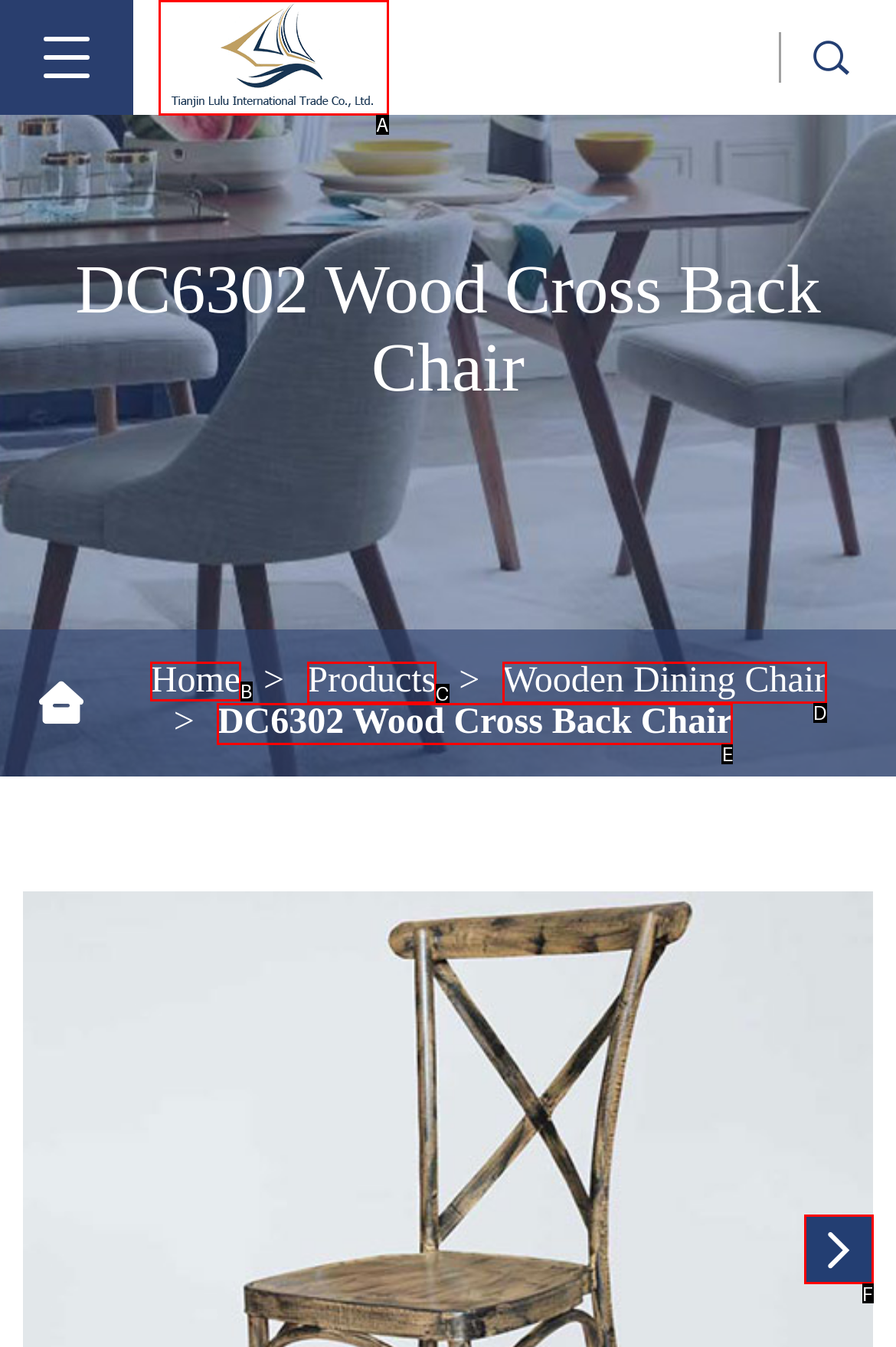Using the description: DC6302 Wood Cross Back Chair, find the HTML element that matches it. Answer with the letter of the chosen option.

E